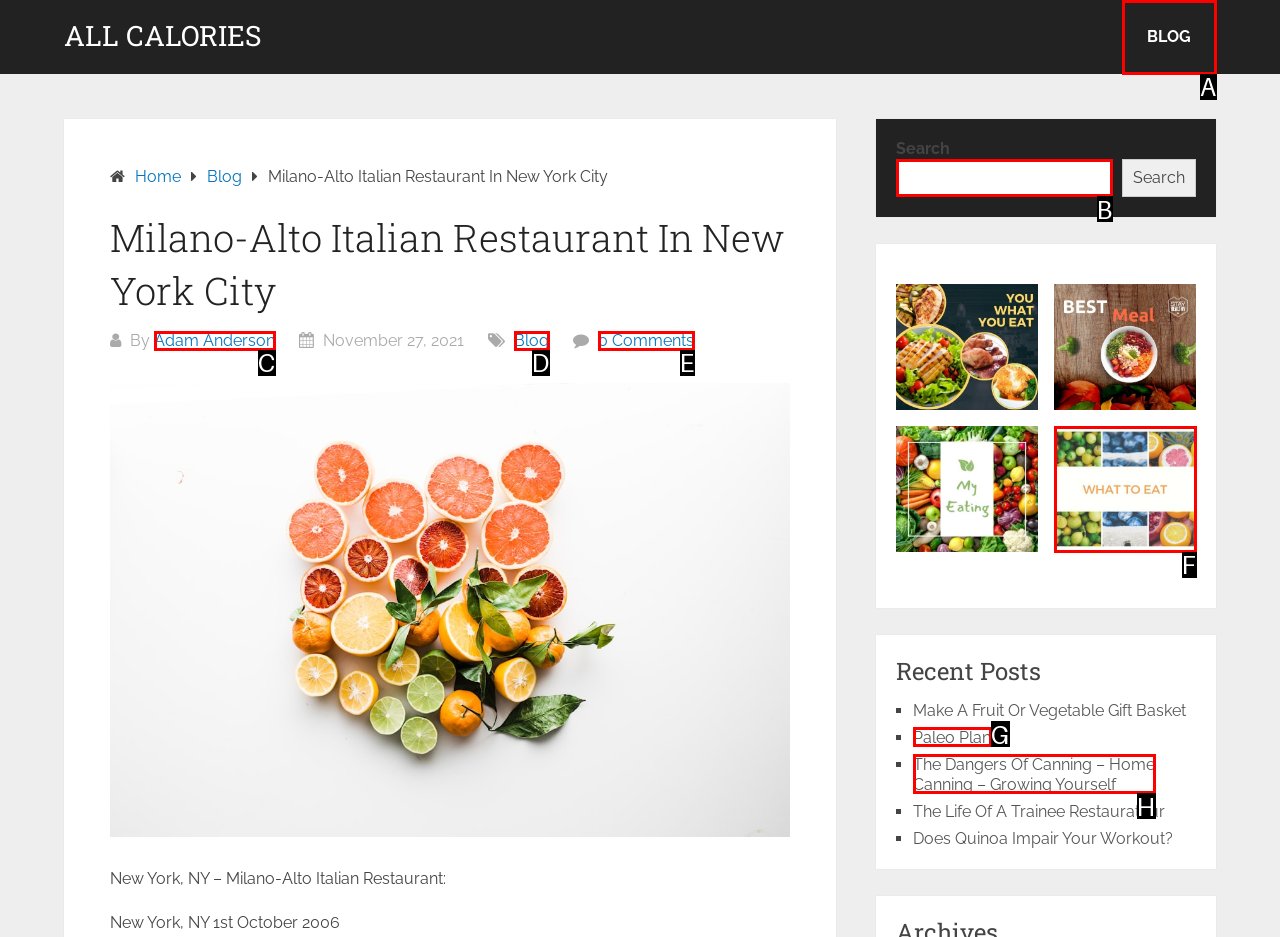Find the HTML element to click in order to complete this task: Search for something
Answer with the letter of the correct option.

B